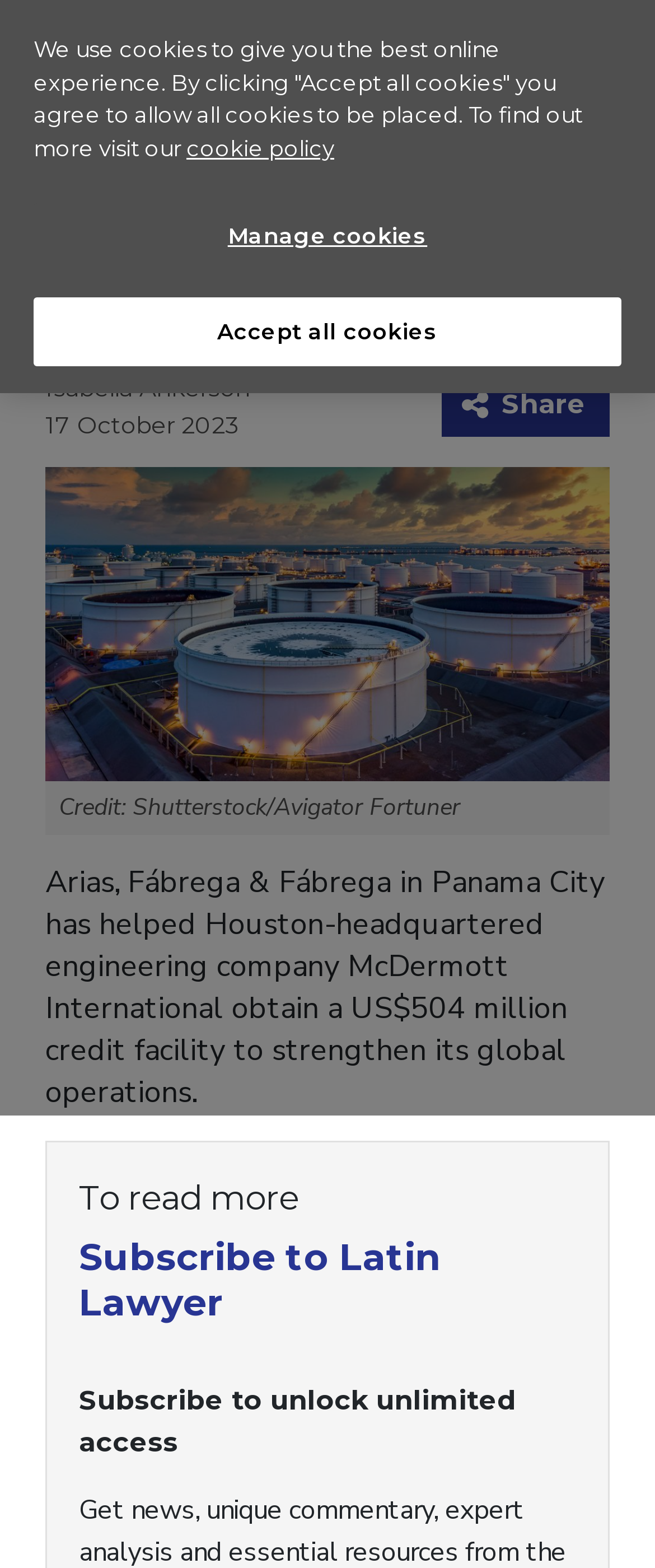Given the element description Accept all cookies, specify the bounding box coordinates of the corresponding UI element in the format (top-left x, top-left y, bottom-right x, bottom-right y). All values must be between 0 and 1.

[0.051, 0.189, 0.949, 0.234]